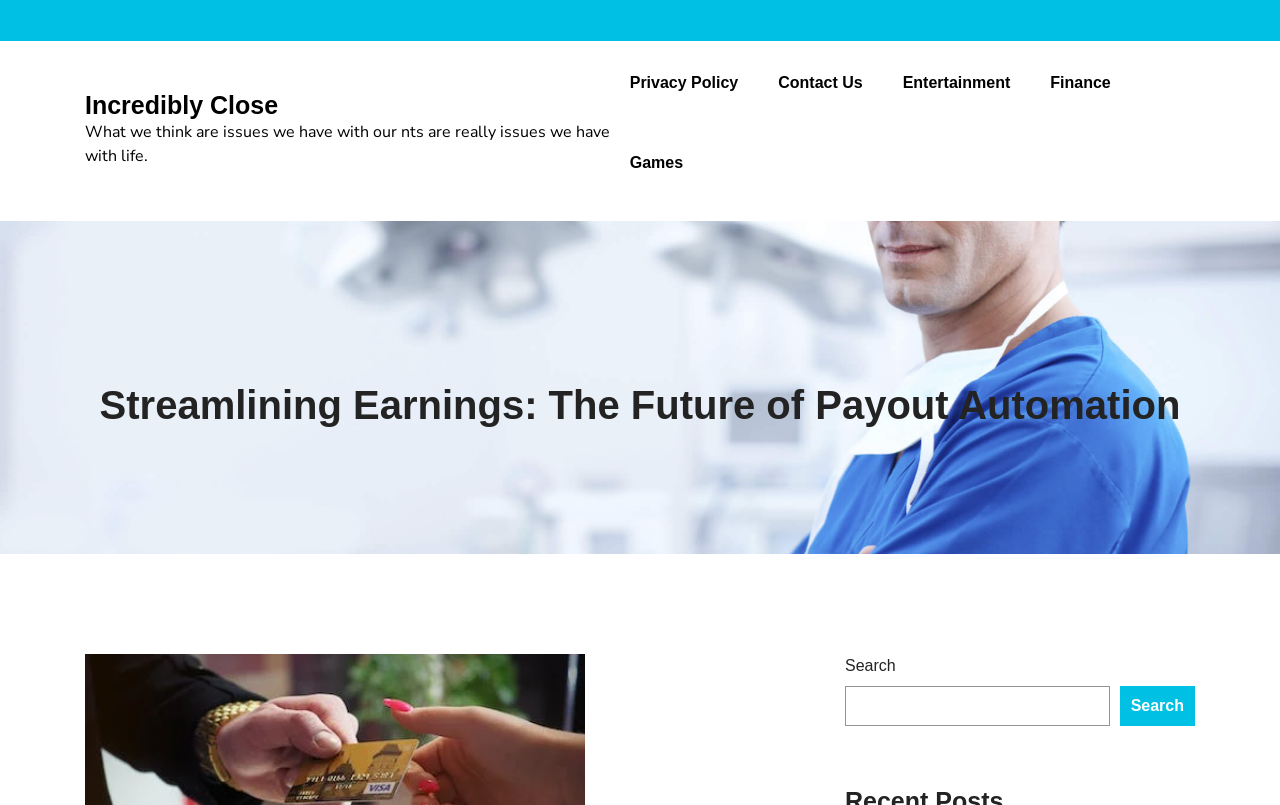Please specify the bounding box coordinates of the region to click in order to perform the following instruction: "Explore the Games category".

[0.492, 0.163, 0.534, 0.242]